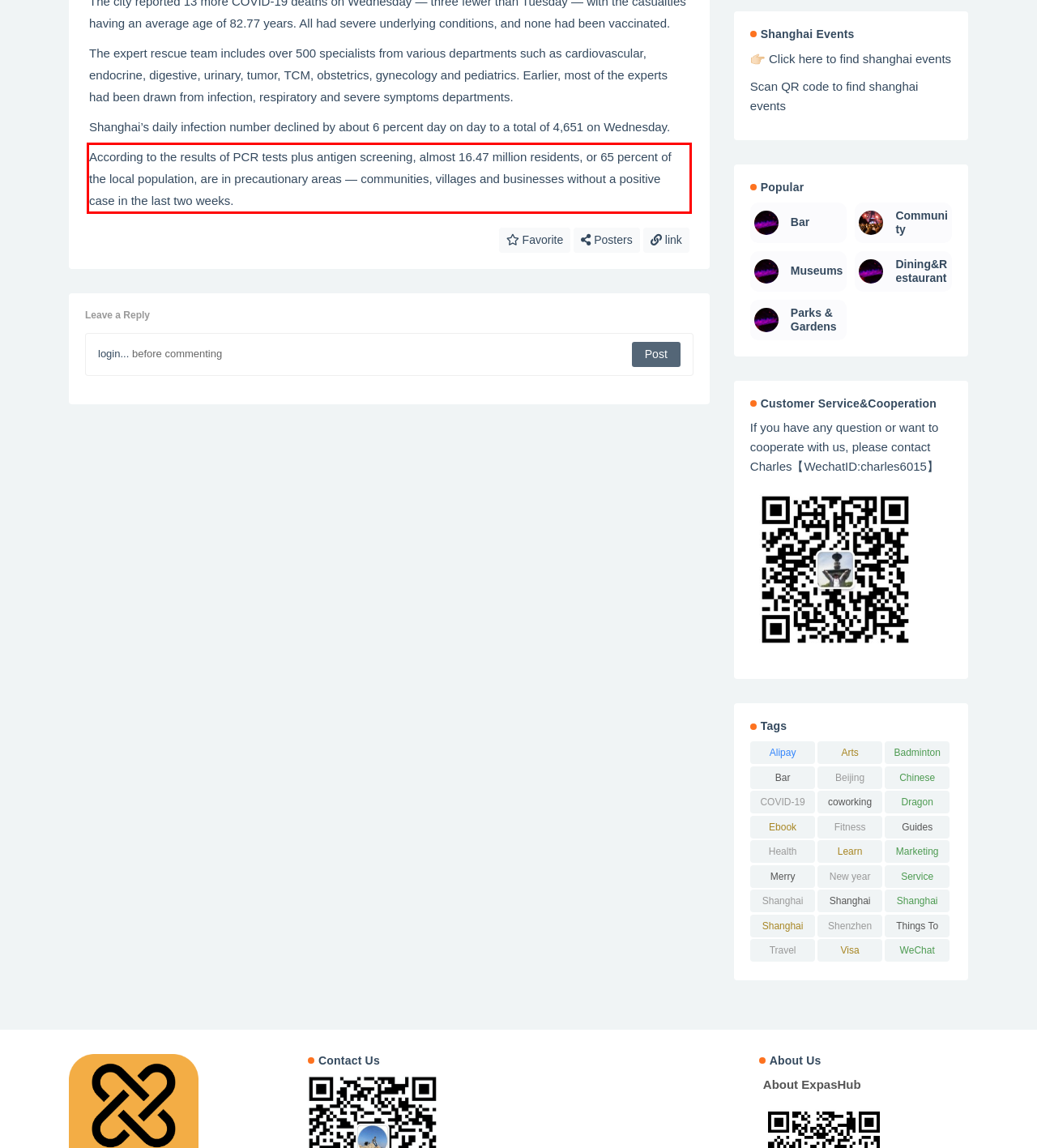Please perform OCR on the UI element surrounded by the red bounding box in the given webpage screenshot and extract its text content.

According to the results of PCR tests plus antigen screening, almost 16.47 million residents, or 65 percent of the local population, are in precautionary areas — communities, villages and businesses without a positive case in the last two weeks.